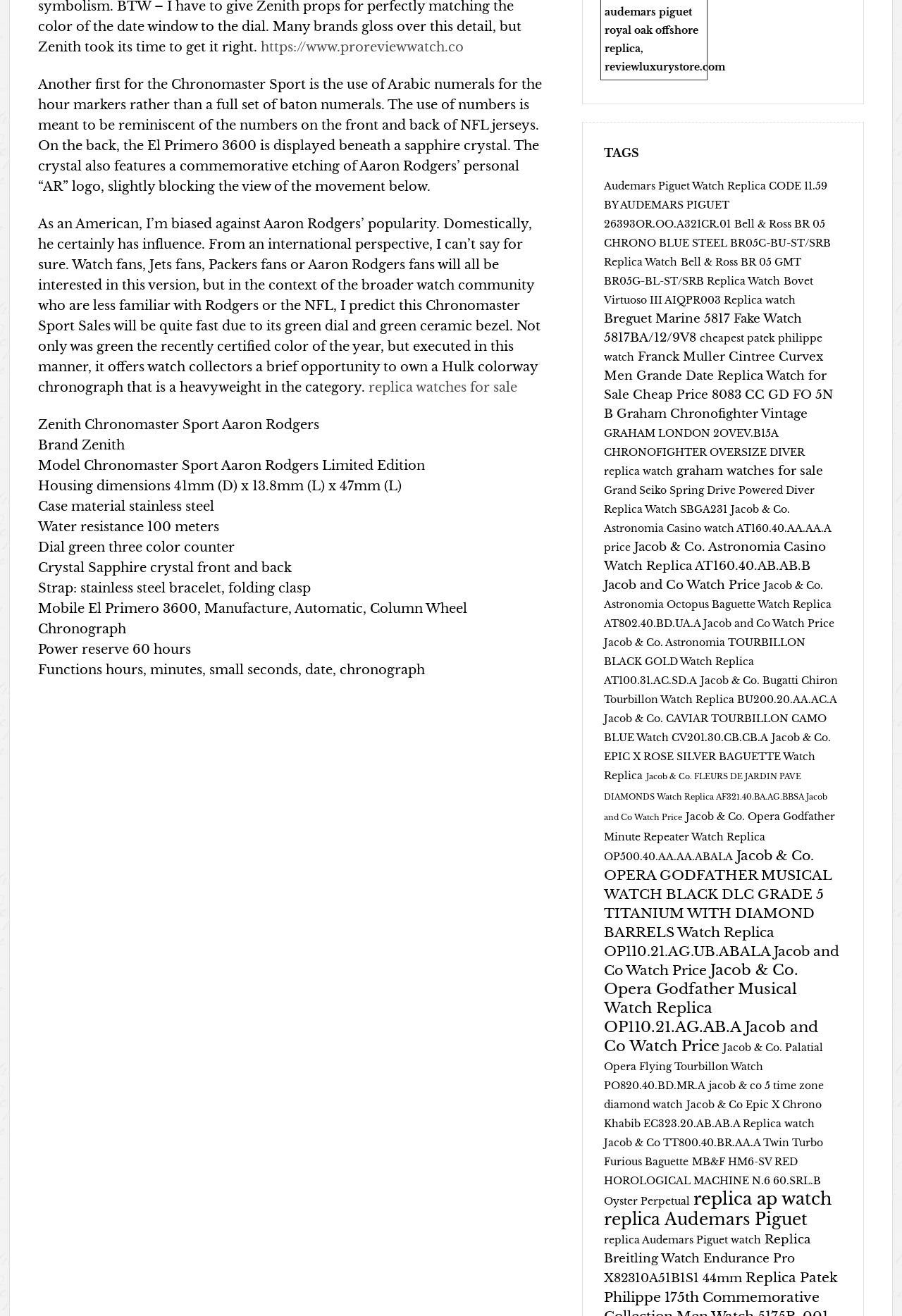What is the brand of the watch described at the top?
Look at the image and answer the question with a single word or phrase.

Zenith